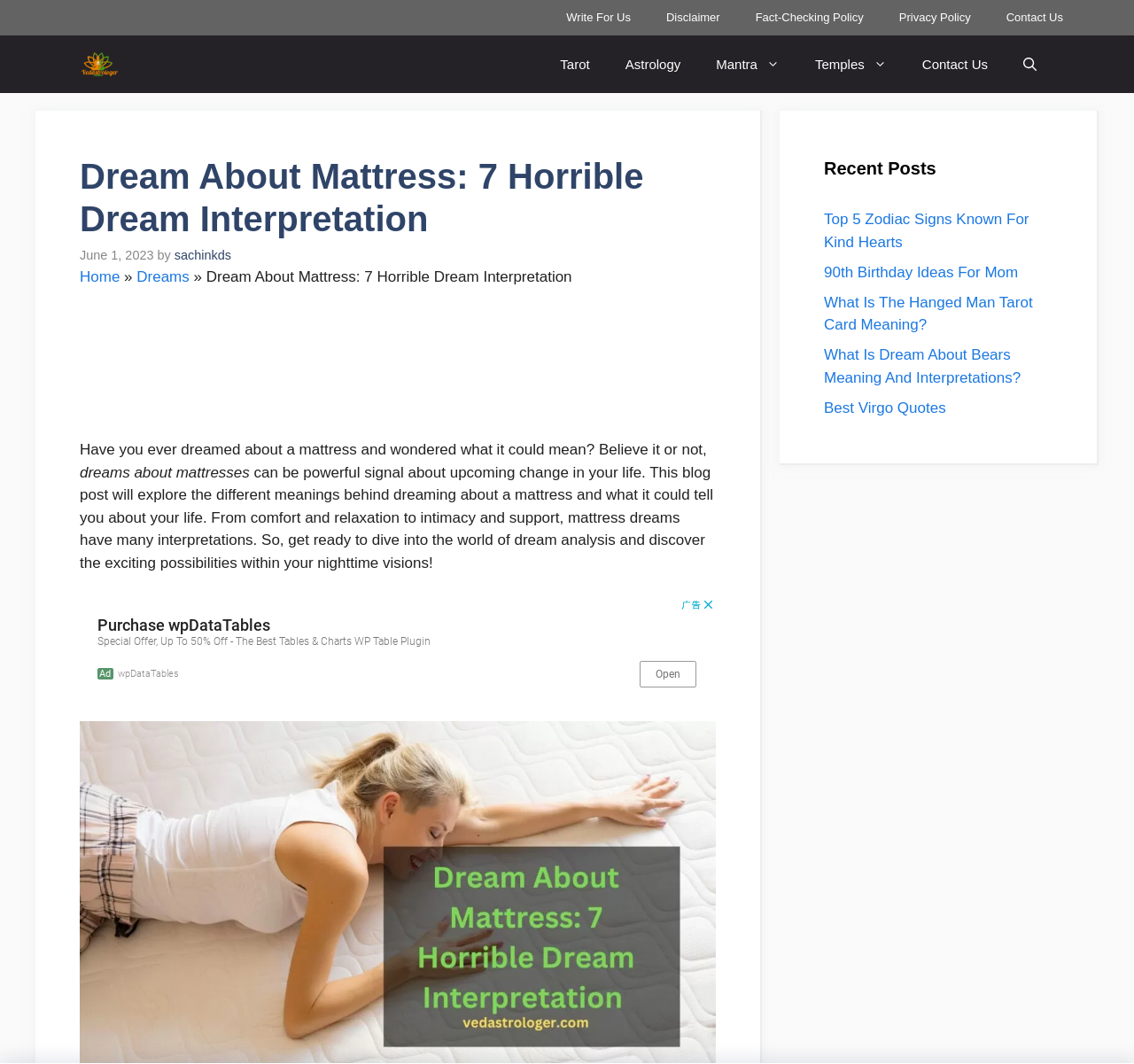Who is the author of the article?
Based on the image content, provide your answer in one word or a short phrase.

sachinkds